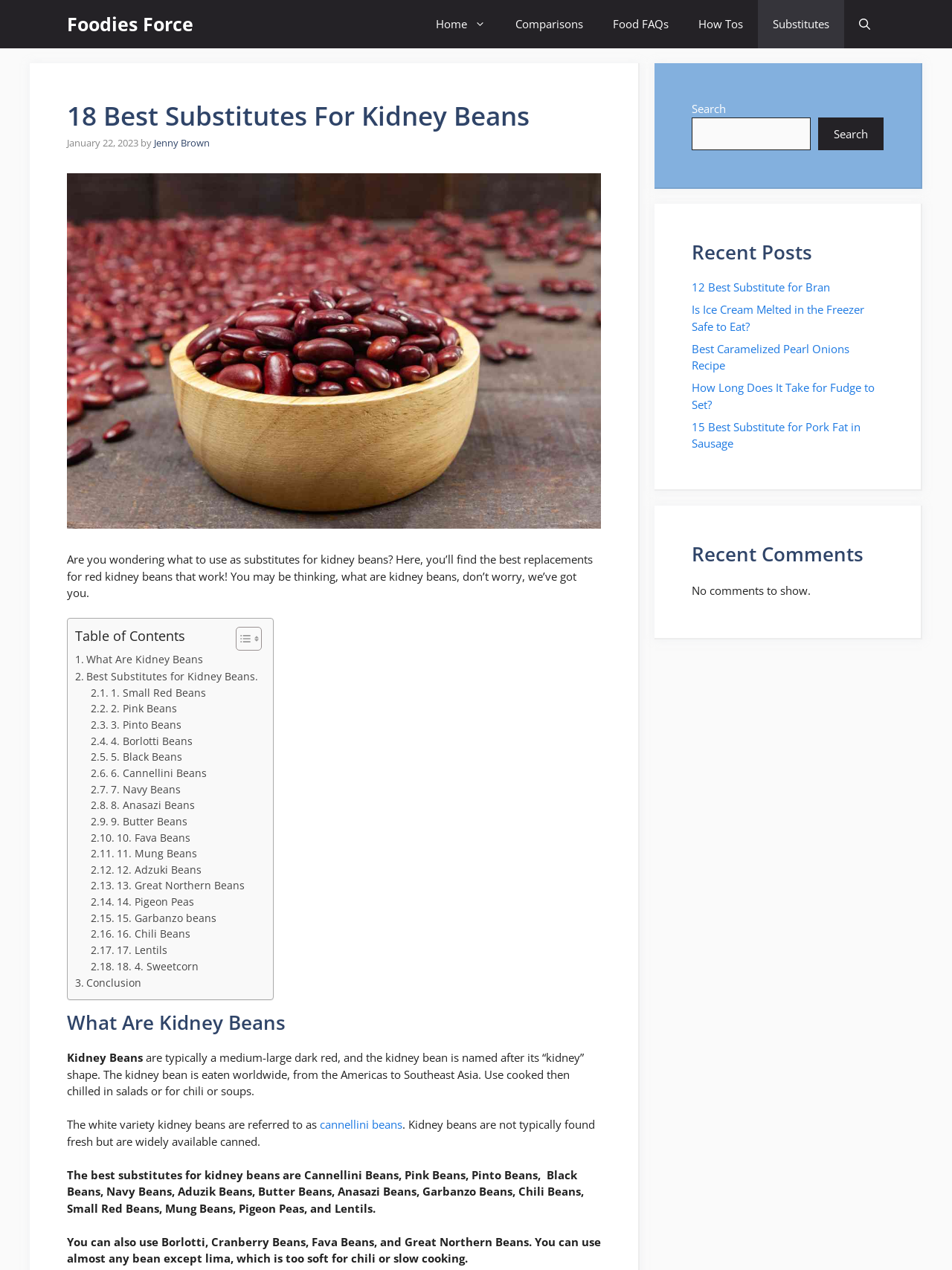Could you locate the bounding box coordinates for the section that should be clicked to accomplish this task: "Search for a keyword".

[0.727, 0.092, 0.852, 0.118]